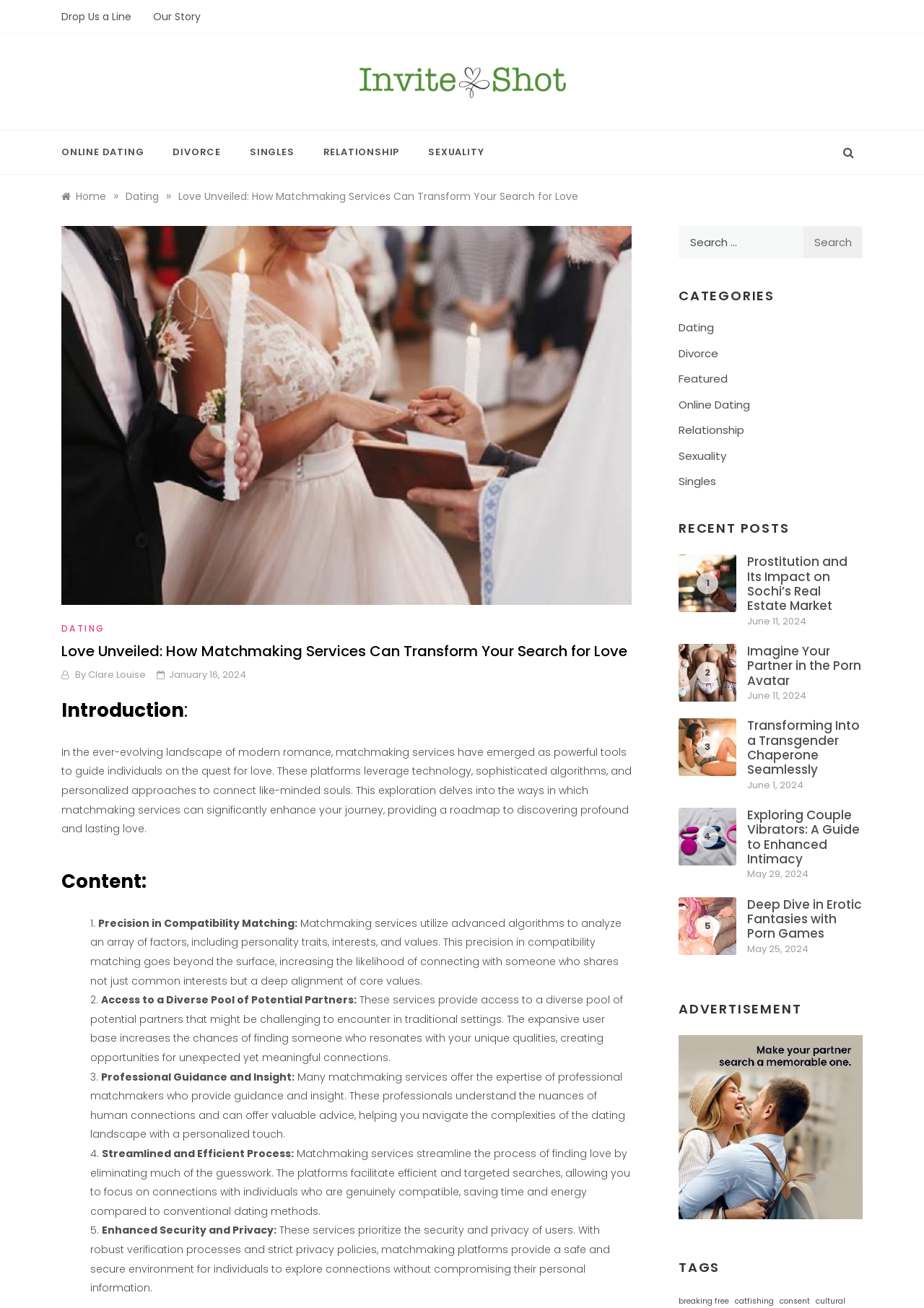What is the date of the post 'Imagine Your Partner in the Porn Avatar'?
Please use the image to deliver a detailed and complete answer.

I found the post 'Imagine Your Partner in the Porn Avatar' in the recent posts section and looked at the date below the heading, which is June 11, 2024.